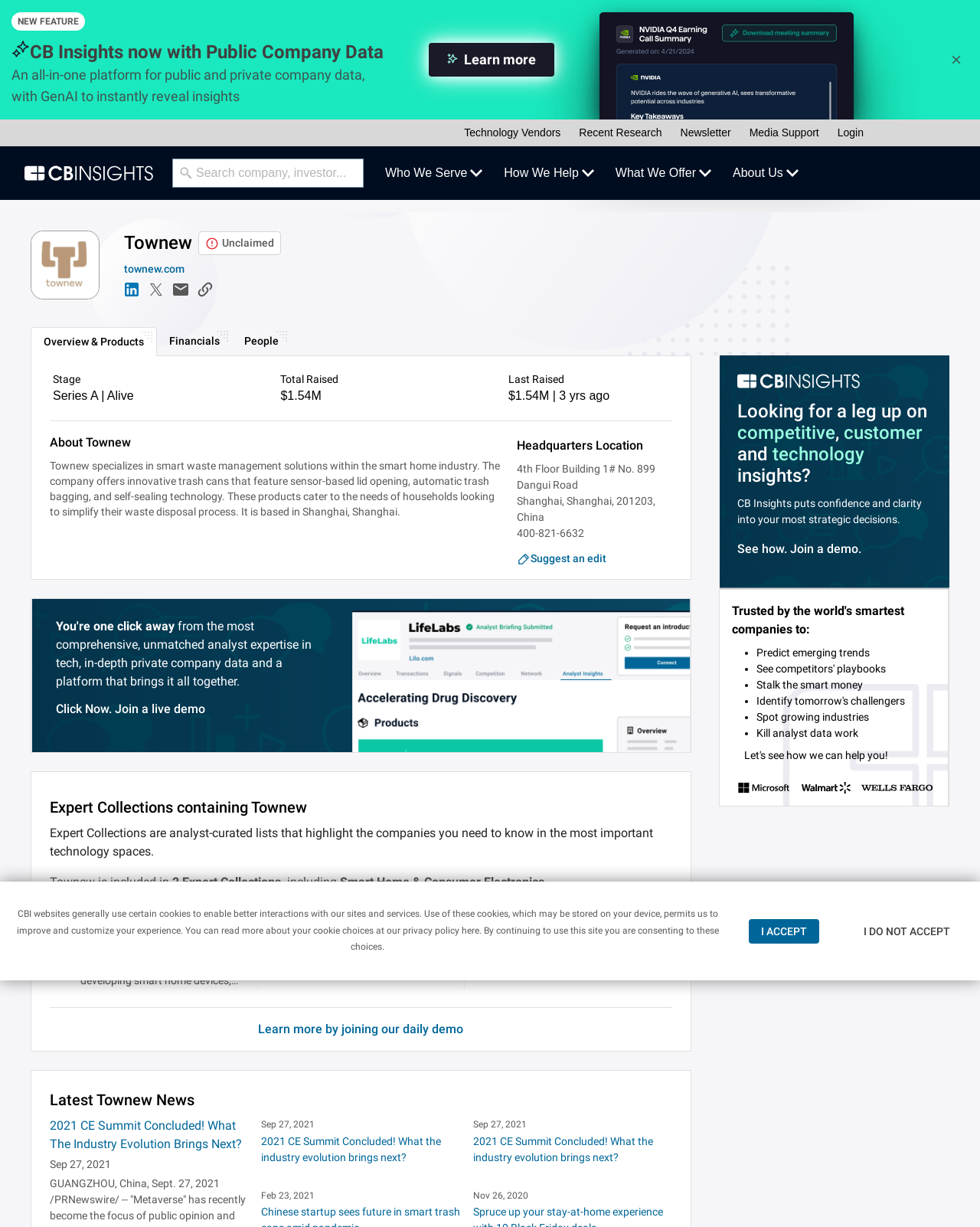Determine the bounding box coordinates of the element that should be clicked to execute the following command: "View Townew's overview and products".

[0.032, 0.267, 0.159, 0.29]